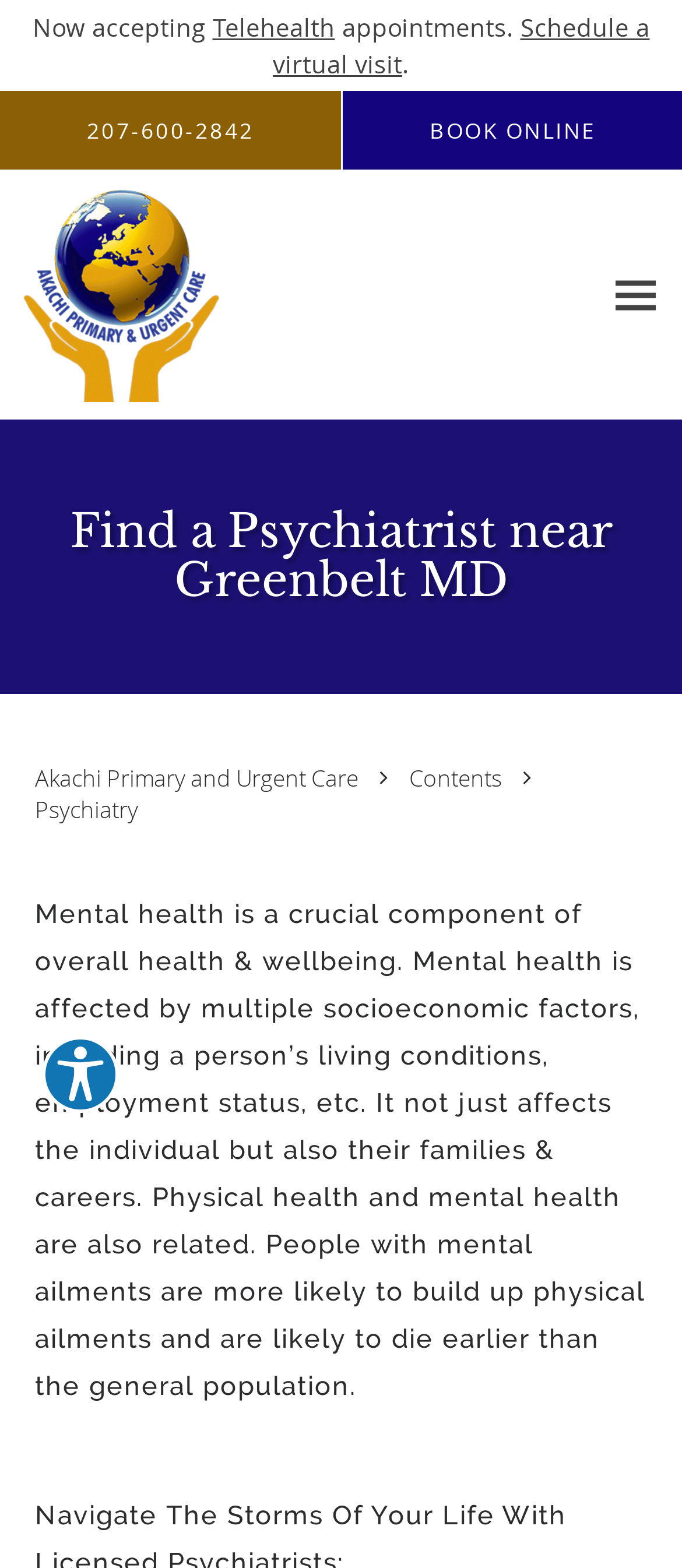Is telehealth available?
Please interpret the details in the image and answer the question thoroughly.

I found a link element with the text 'Telehealth' which suggests that telehealth services are available, and there is also a link to 'Schedule a virtual visit' which further supports this conclusion.